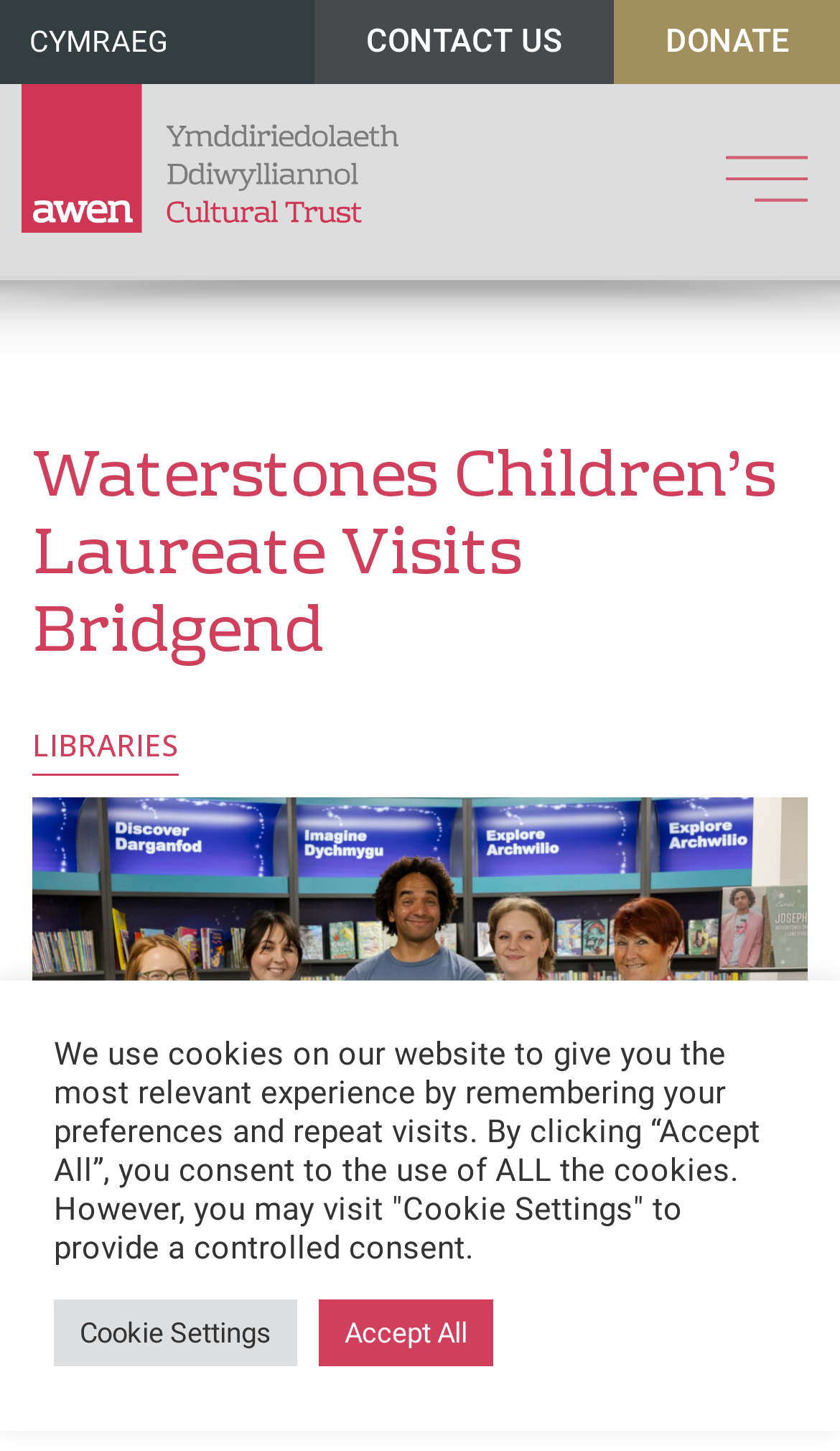Offer a comprehensive description of the webpage’s content and structure.

The webpage is about Waterstones Children's Laureate Joseph Coelho's visit to Bridgend Library. At the top left, there is a link to a Welsh language version of the page, labeled "CYMRAEG". Next to it, on the top right, are two buttons, "CONTACT US" and "DONATE". 

Below these buttons, there is a large heading that reads "Waterstones Children’s Laureate Visits Bridgend", which is also a link. Underneath this heading, there are several links, including one to "LIBRARIES". 

On the right side of the page, there is an image, which is likely a photo related to the event. 

At the bottom of the page, there is a notice about the use of cookies on the website, with two buttons, "Cookie Settings" and "Accept All", allowing users to manage their cookie preferences.